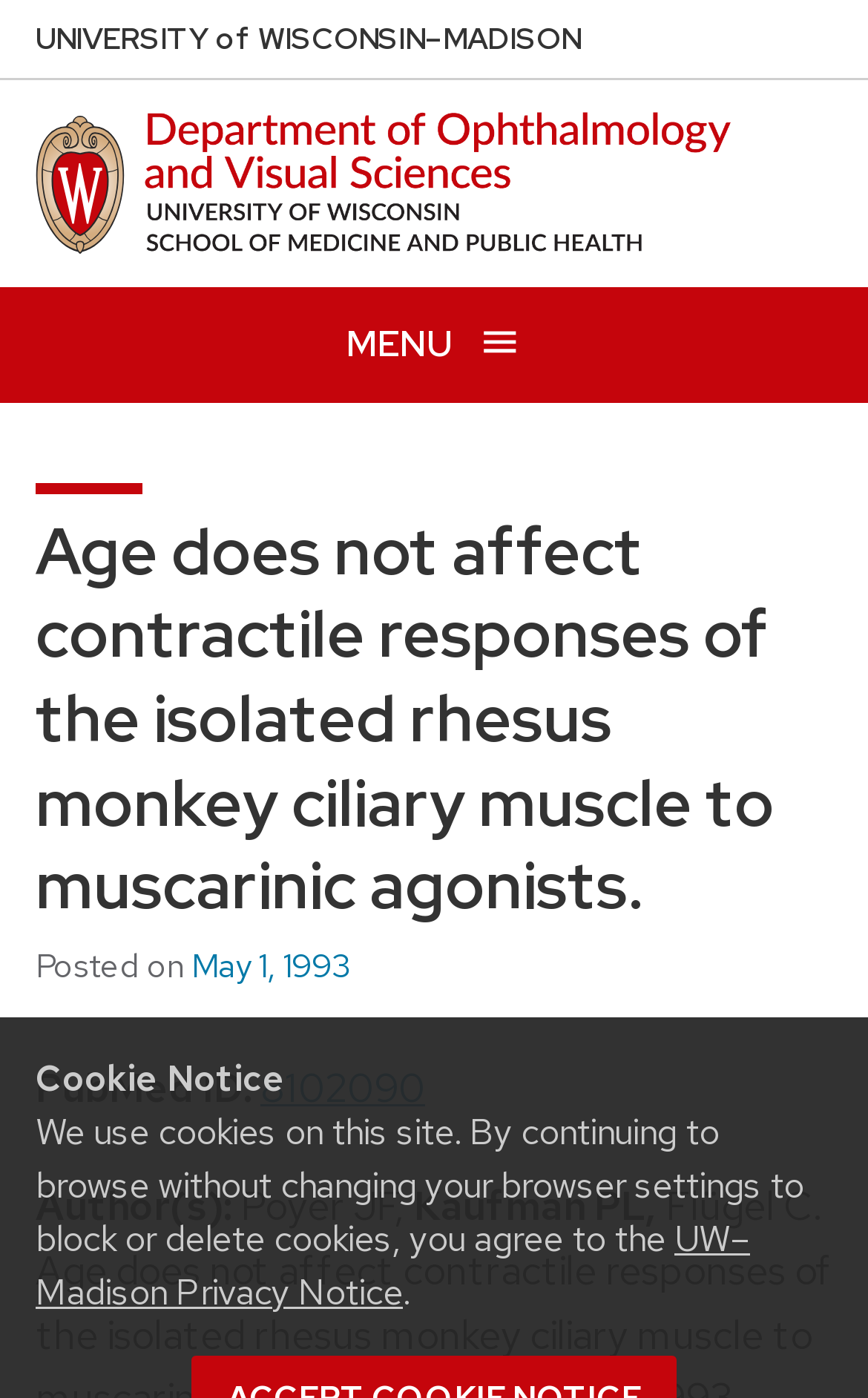Please provide a comprehensive answer to the question based on the screenshot: What is the topic of the article?

I found the topic of the article by looking at the heading 'Age does not affect contractile responses of the isolated rhesus monkey ciliary muscle to muscarinic agonists.' which indicates the topic of the article.